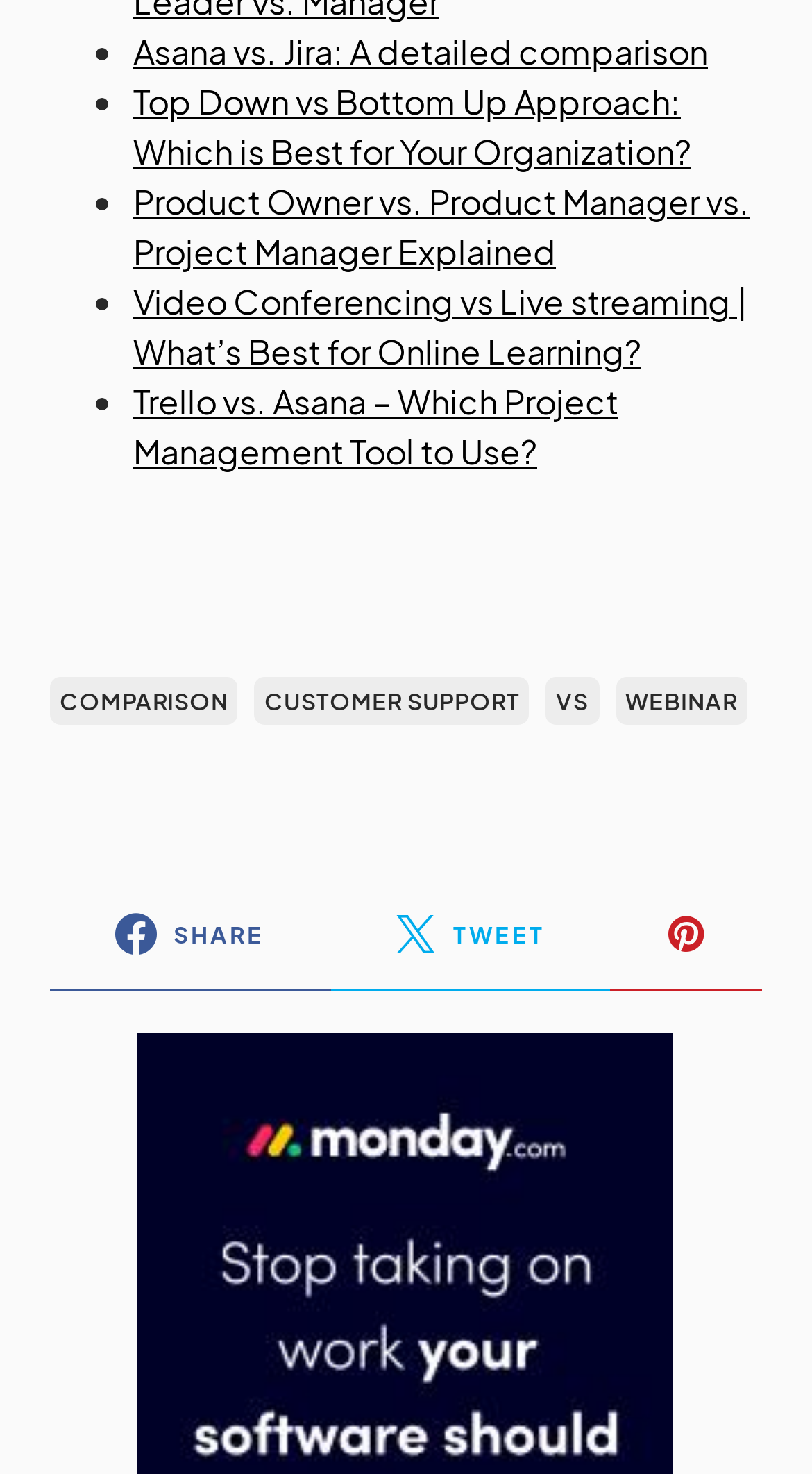Could you determine the bounding box coordinates of the clickable element to complete the instruction: "Read 'Product Owner vs. Product Manager vs. Project Manager Explained'"? Provide the coordinates as four float numbers between 0 and 1, i.e., [left, top, right, bottom].

[0.164, 0.122, 0.923, 0.186]